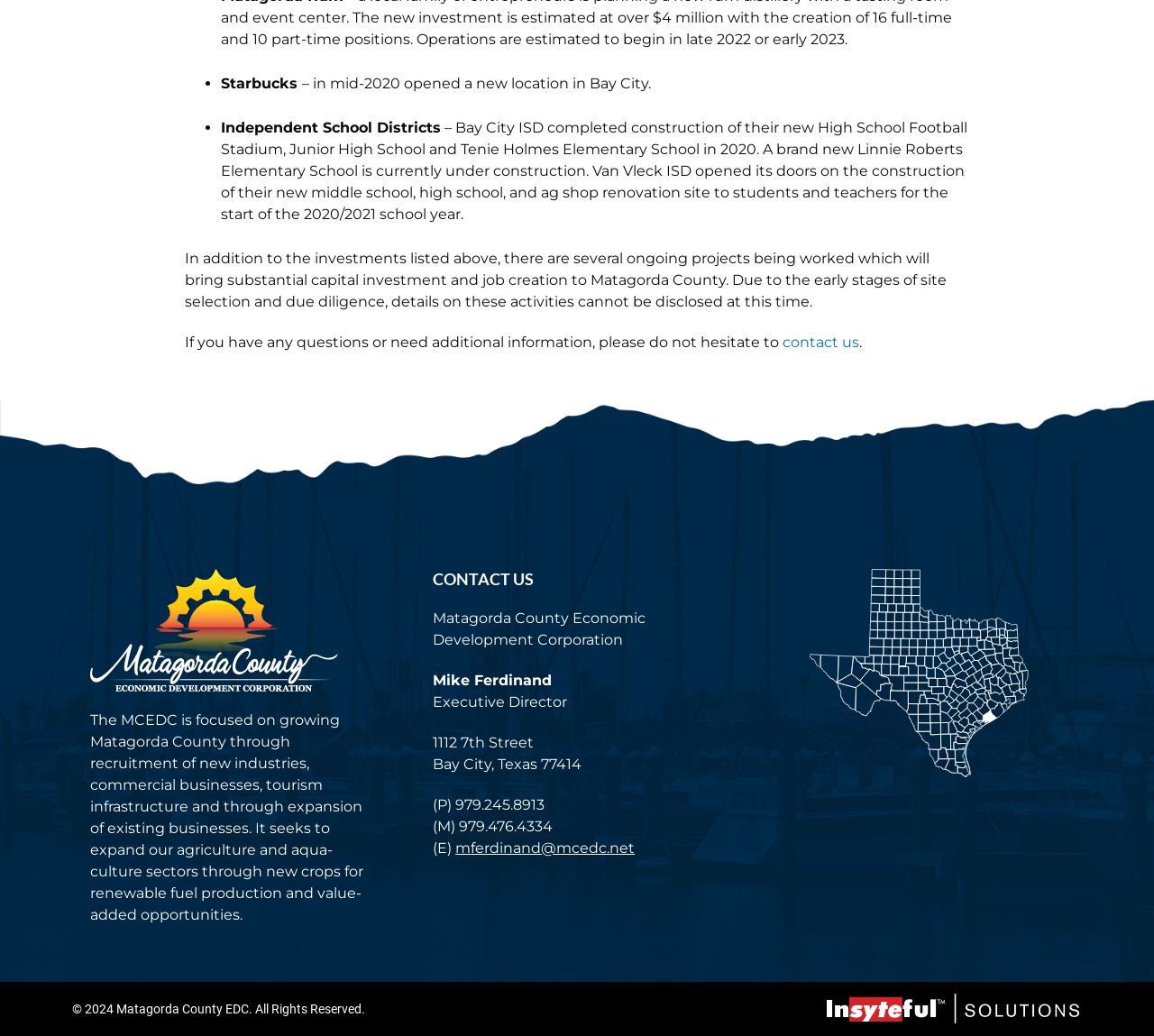With reference to the image, please provide a detailed answer to the following question: What is the name of the new location opened by Starbucks?

The answer can be found in the StaticText element with the text 'Starbucks – in mid-2020 opened a new location in Bay City.' which indicates that Starbucks opened a new location in Bay City.